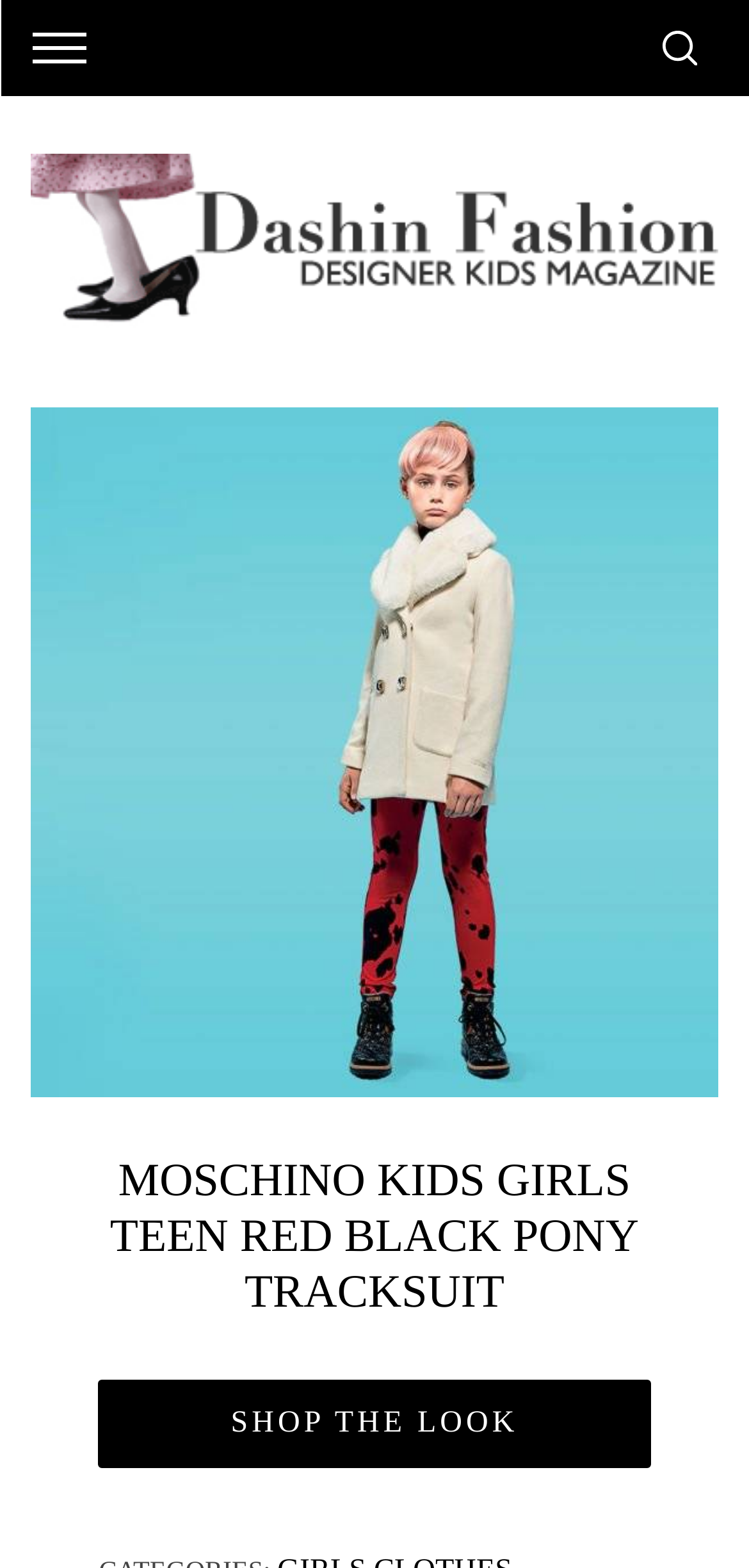Please provide a comprehensive answer to the question based on the screenshot: What is the style of the tracksuit?

The meta description mentions 'Mini-Me Runway Style' which suggests that the style of the tracksuit is inspired by runway fashion, but in a miniature or kid-friendly version.